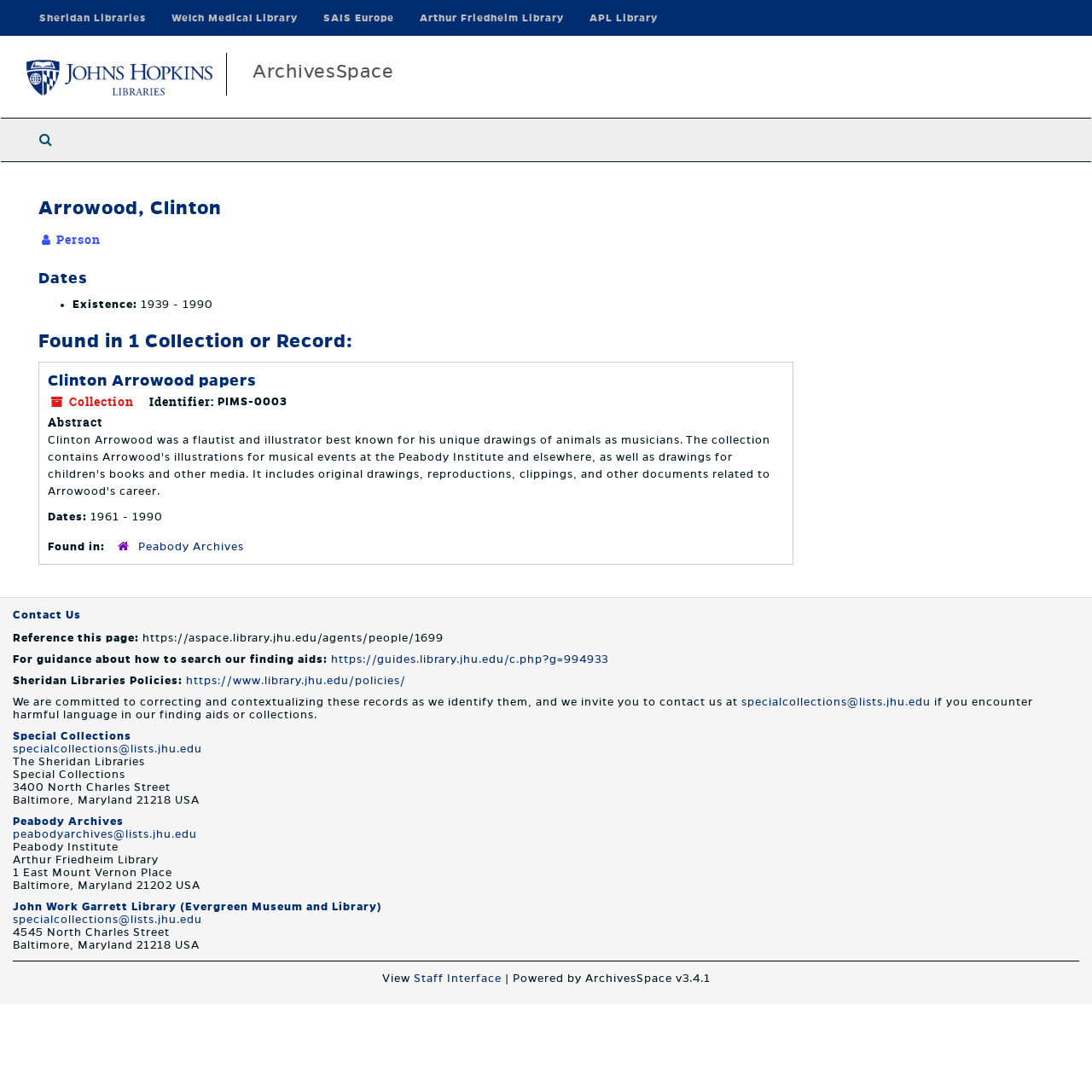Please determine the bounding box coordinates of the element to click in order to execute the following instruction: "View Clinton Arrowood papers". The coordinates should be four float numbers between 0 and 1, specified as [left, top, right, bottom].

[0.044, 0.34, 0.235, 0.356]